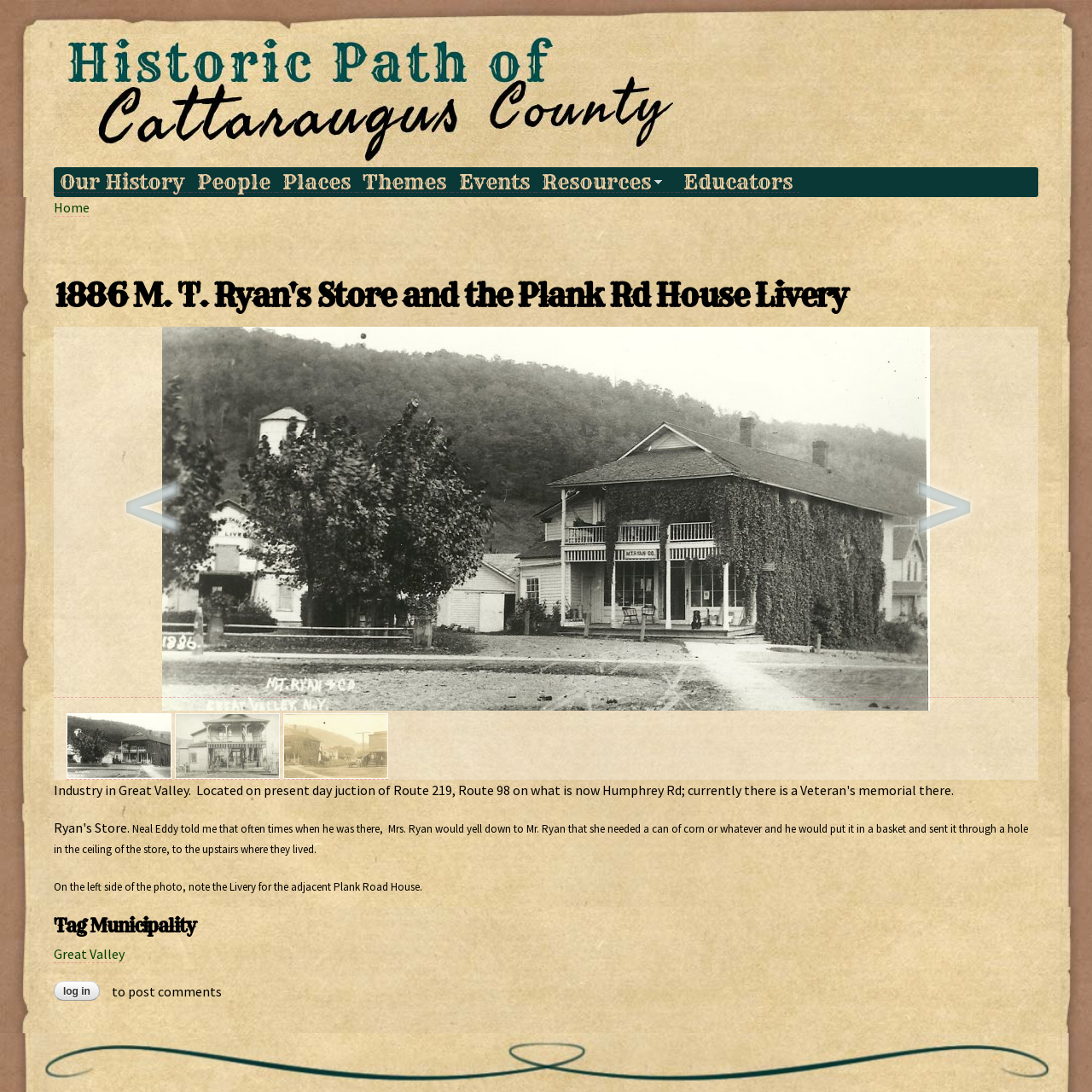Please answer the following question using a single word or phrase: 
What is the municipality tagged in this webpage?

Great Valley